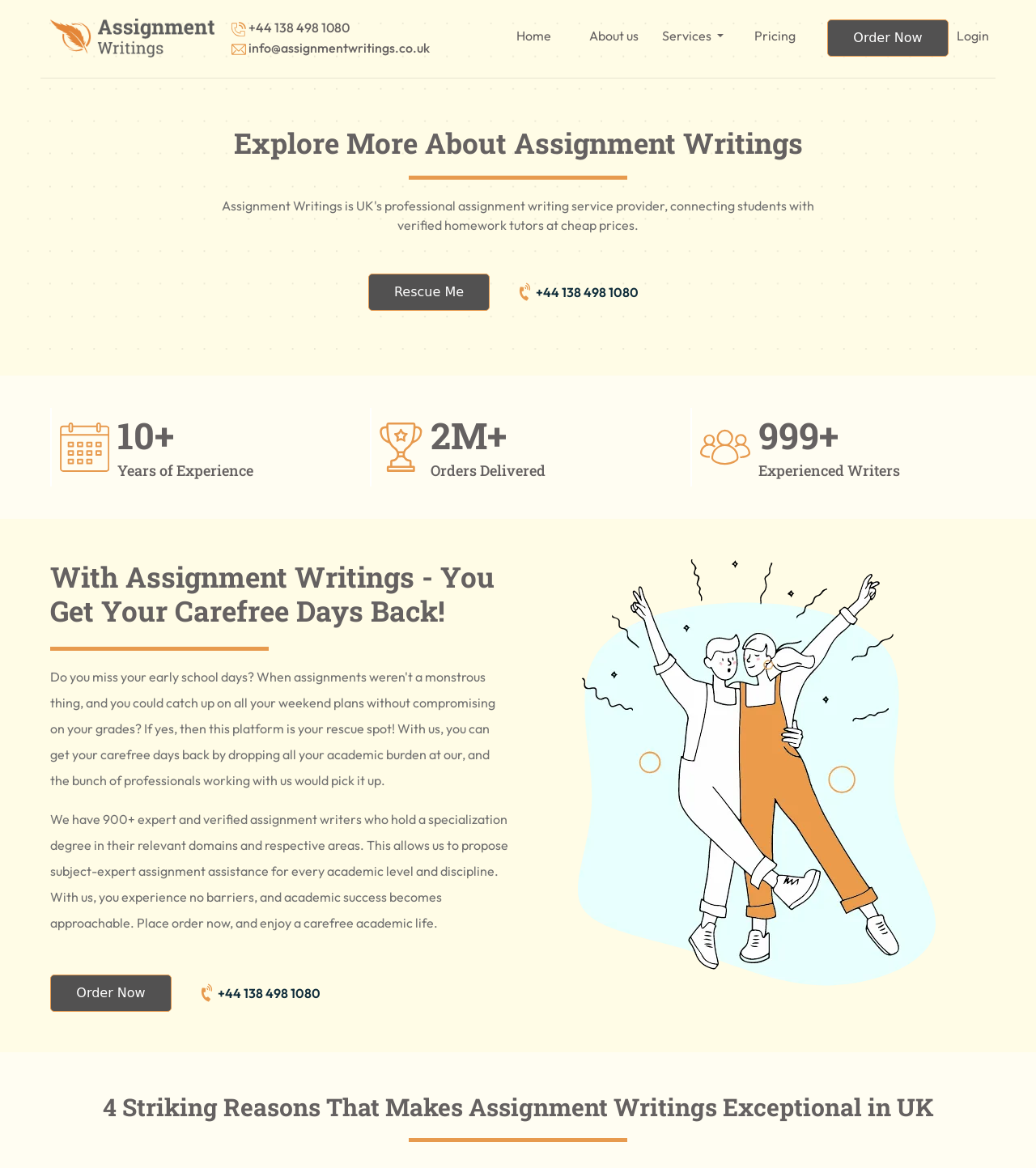Identify the coordinates of the bounding box for the element described below: "Pricing". Return the coordinates as four float numbers between 0 and 1: [left, top, right, bottom].

[0.728, 0.017, 0.783, 0.044]